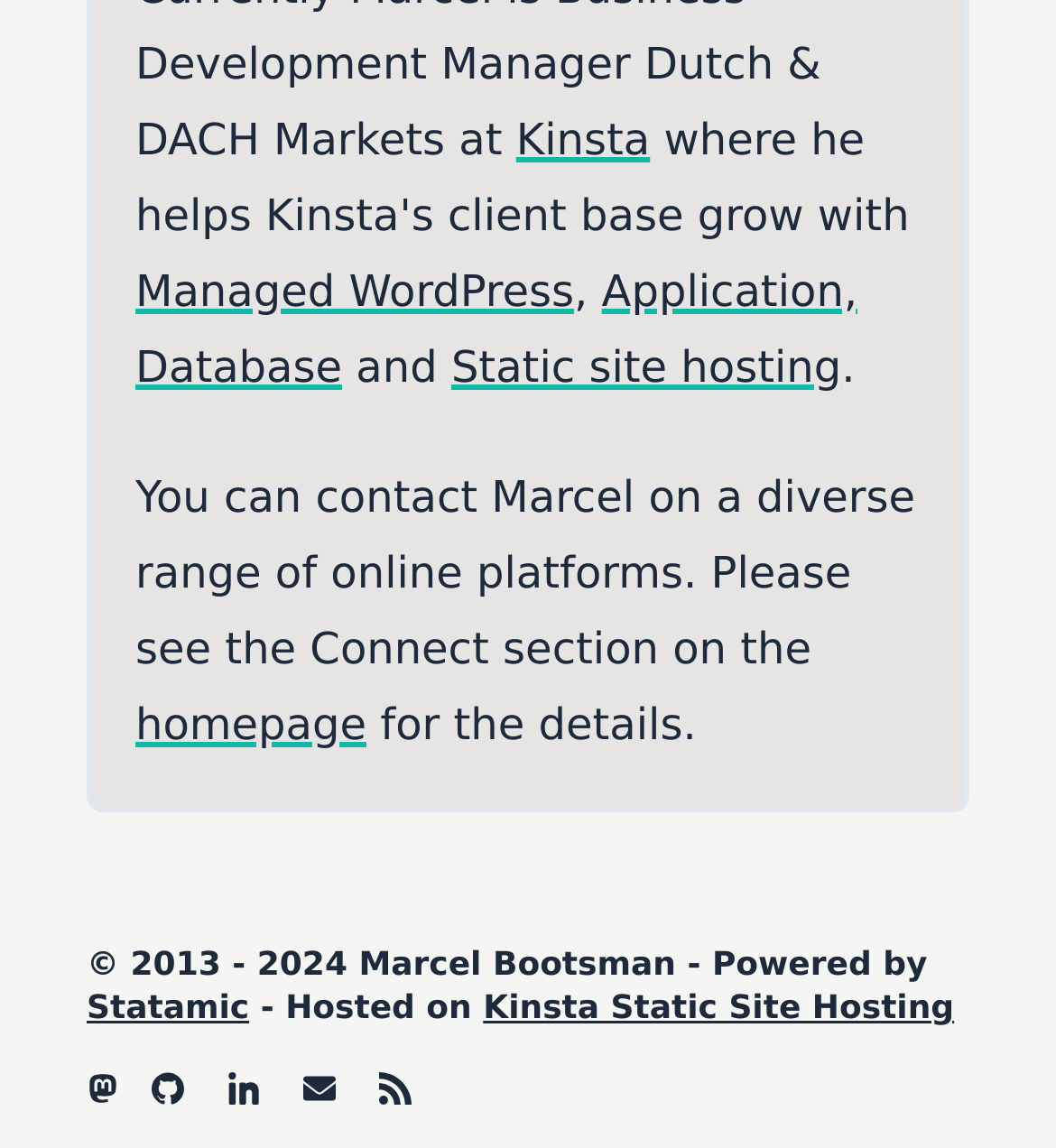Identify the bounding box coordinates for the region to click in order to carry out this instruction: "read imprint". Provide the coordinates using four float numbers between 0 and 1, formatted as [left, top, right, bottom].

None